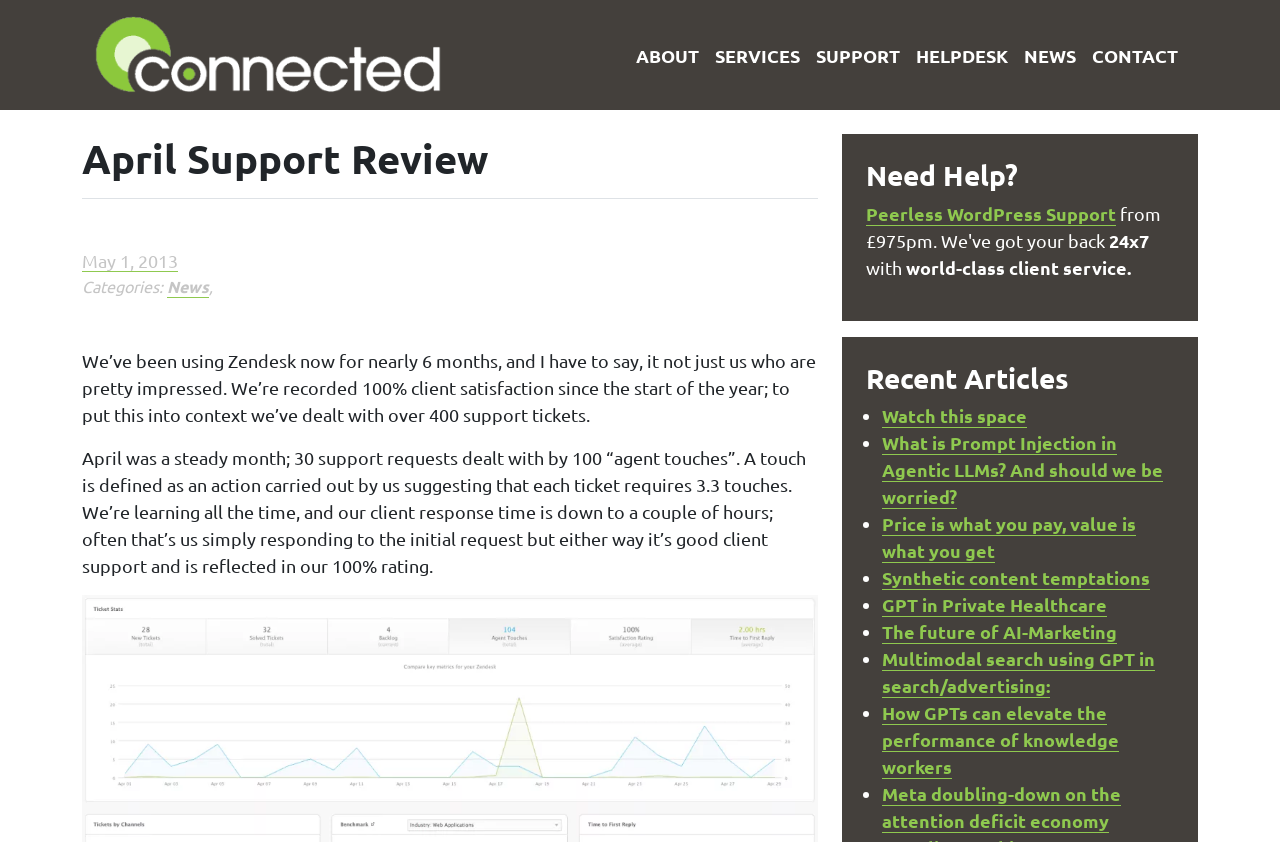Create a detailed narrative of the webpage’s visual and textual elements.

The webpage is titled "April Support Review" and has a main navigation section at the top with links to "Connected", "ABOUT", "SERVICES", "SUPPORT", "HELPDESK", "NEWS", and "CONTACT". Below the navigation section, there is a header area with a heading "April Support Review" and a link to "May 1, 2013". 

To the right of the header area, there is a section with a heading "Need Help?" and a link to "Peerless WordPress Support" with a description "24x7 with world-class client service". 

Below the header area, there is a main content section with two paragraphs of text. The first paragraph discusses the use of Zendesk and the achievement of 100% client satisfaction. The second paragraph provides more details about the support requests and response times.

Further down the page, there is a section with a heading "Recent Articles" and a list of links to various articles, including "Watch this space", "What is Prompt Injection in Agentic LLMs? And should we be worried?", and several others. Each article link is preceded by a bullet point.